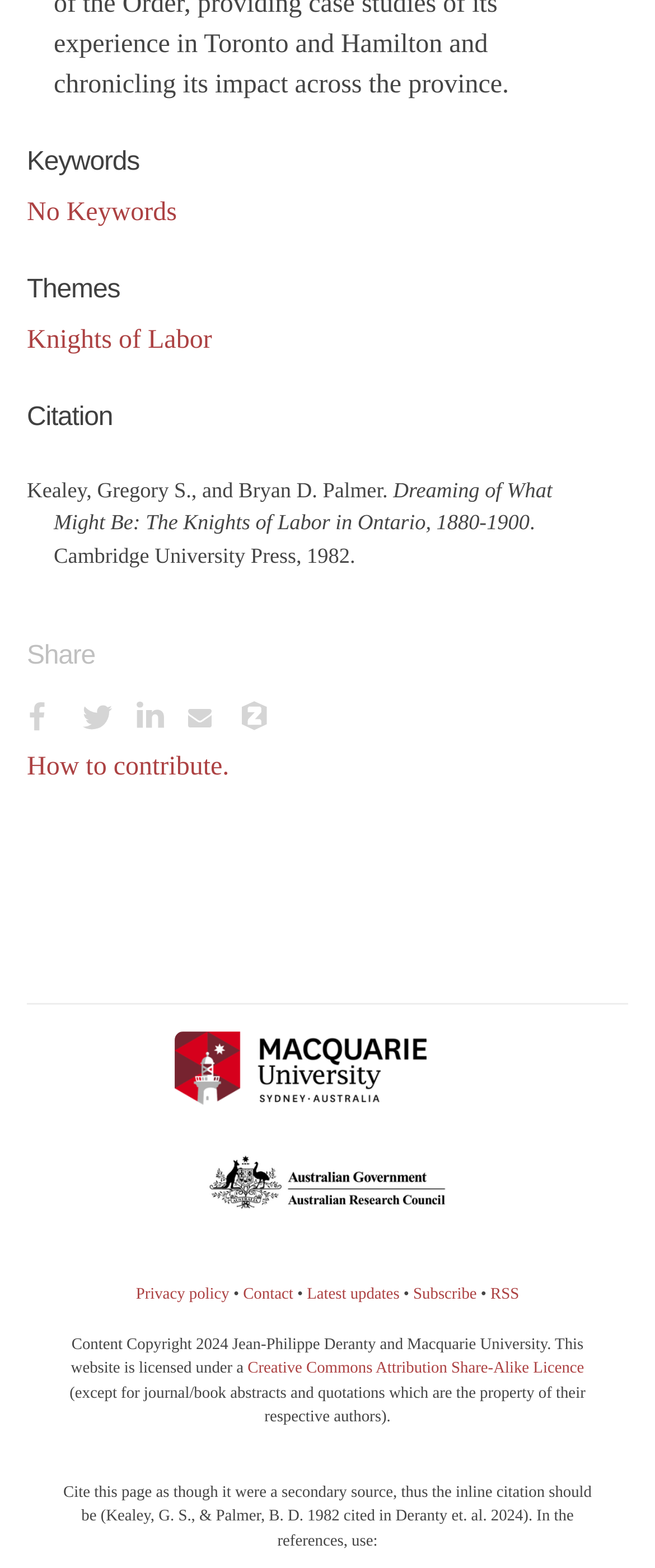Can you find the bounding box coordinates for the element to click on to achieve the instruction: "View the privacy policy"?

[0.207, 0.819, 0.35, 0.831]